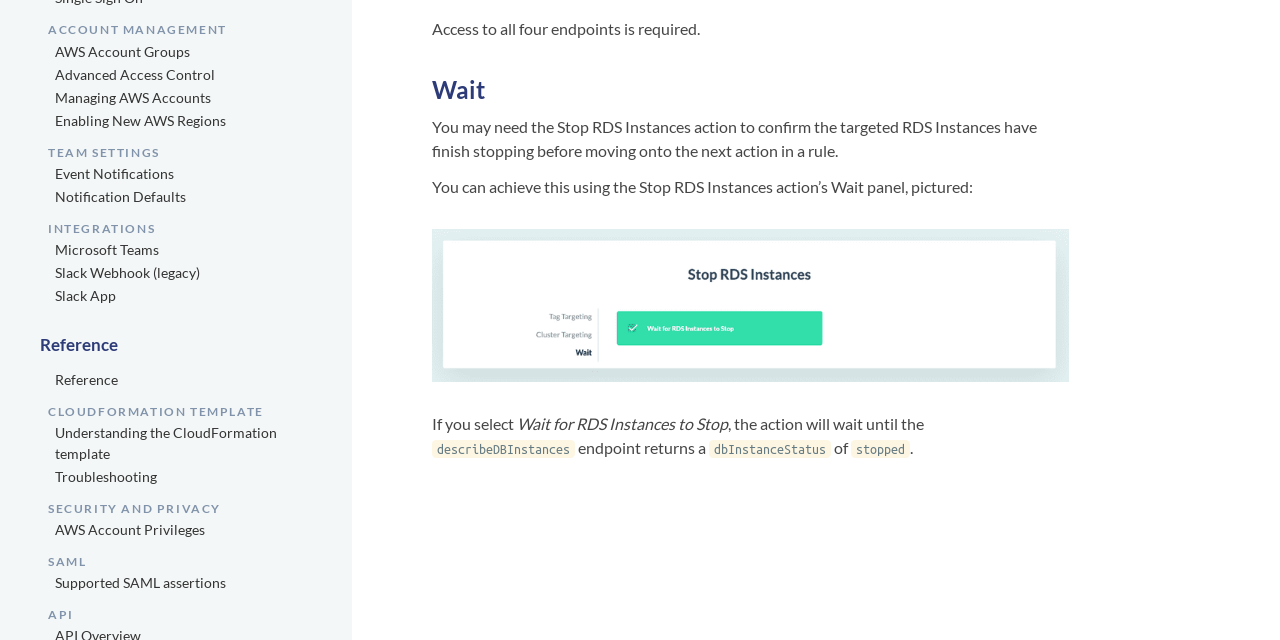Using the provided element description, identify the bounding box coordinates as (top-left x, top-left y, bottom-right x, bottom-right y). Ensure all values are between 0 and 1. Description: -Microsoft Teams

[0.043, 0.377, 0.124, 0.403]